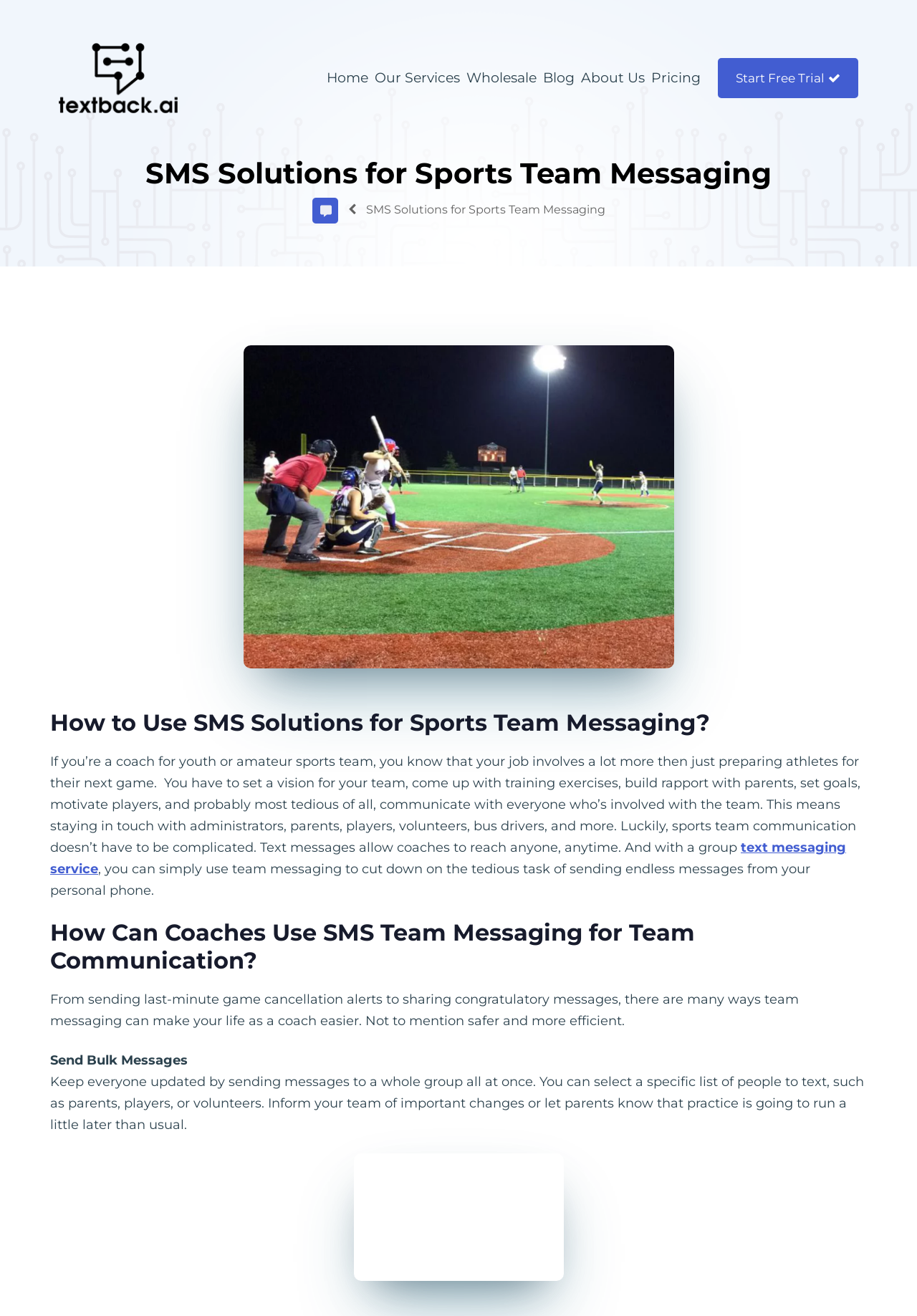Please provide a one-word or short phrase answer to the question:
What type of messages can be sent using SMS team messaging?

Bulk messages